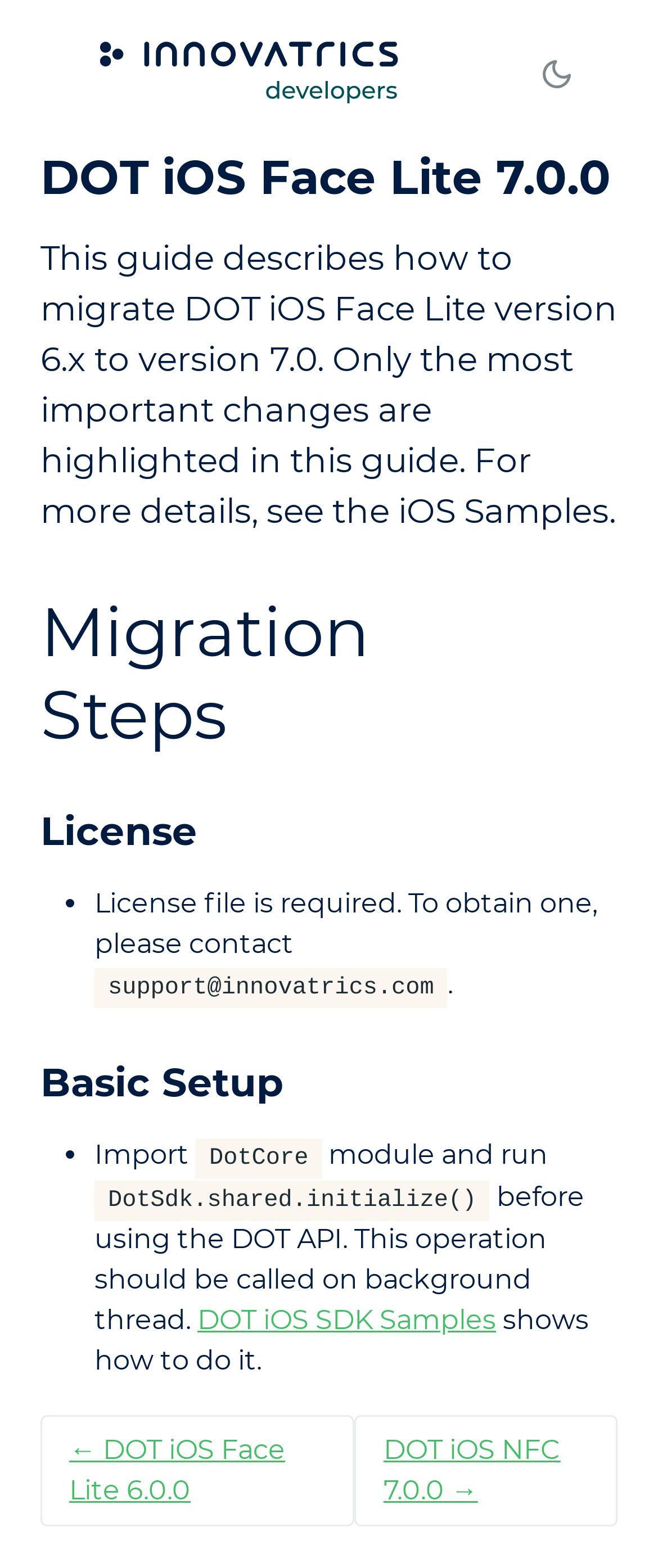Identify the bounding box of the HTML element described here: "alt="logo"". Provide the coordinates as four float numbers between 0 and 1: [left, top, right, bottom].

[0.133, 0.009, 0.626, 0.084]